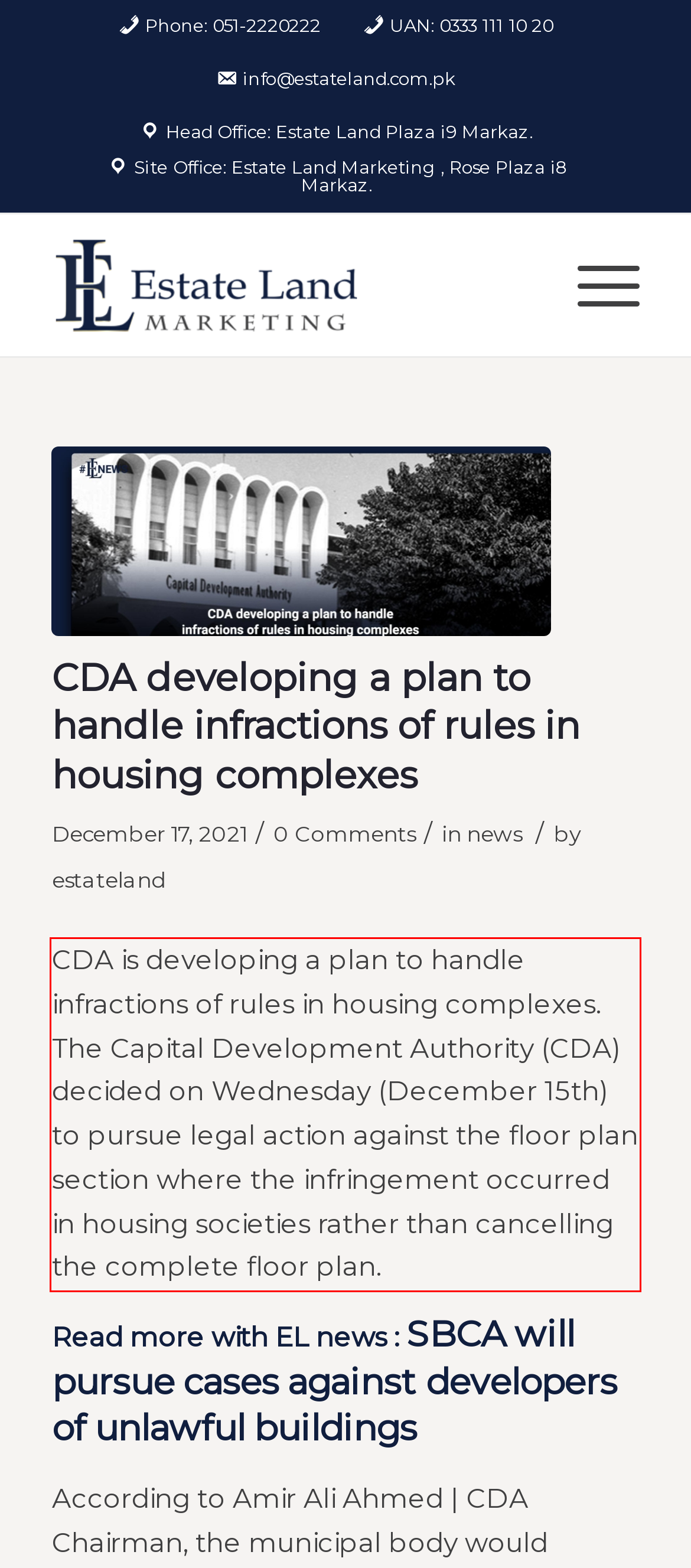From the given screenshot of a webpage, identify the red bounding box and extract the text content within it.

CDA is developing a plan to handle infractions of rules in housing complexes. The Capital Development Authority (CDA) decided on Wednesday (December 15th) to pursue legal action against the floor plan section where the infringement occurred in housing societies rather than cancelling the complete floor plan.